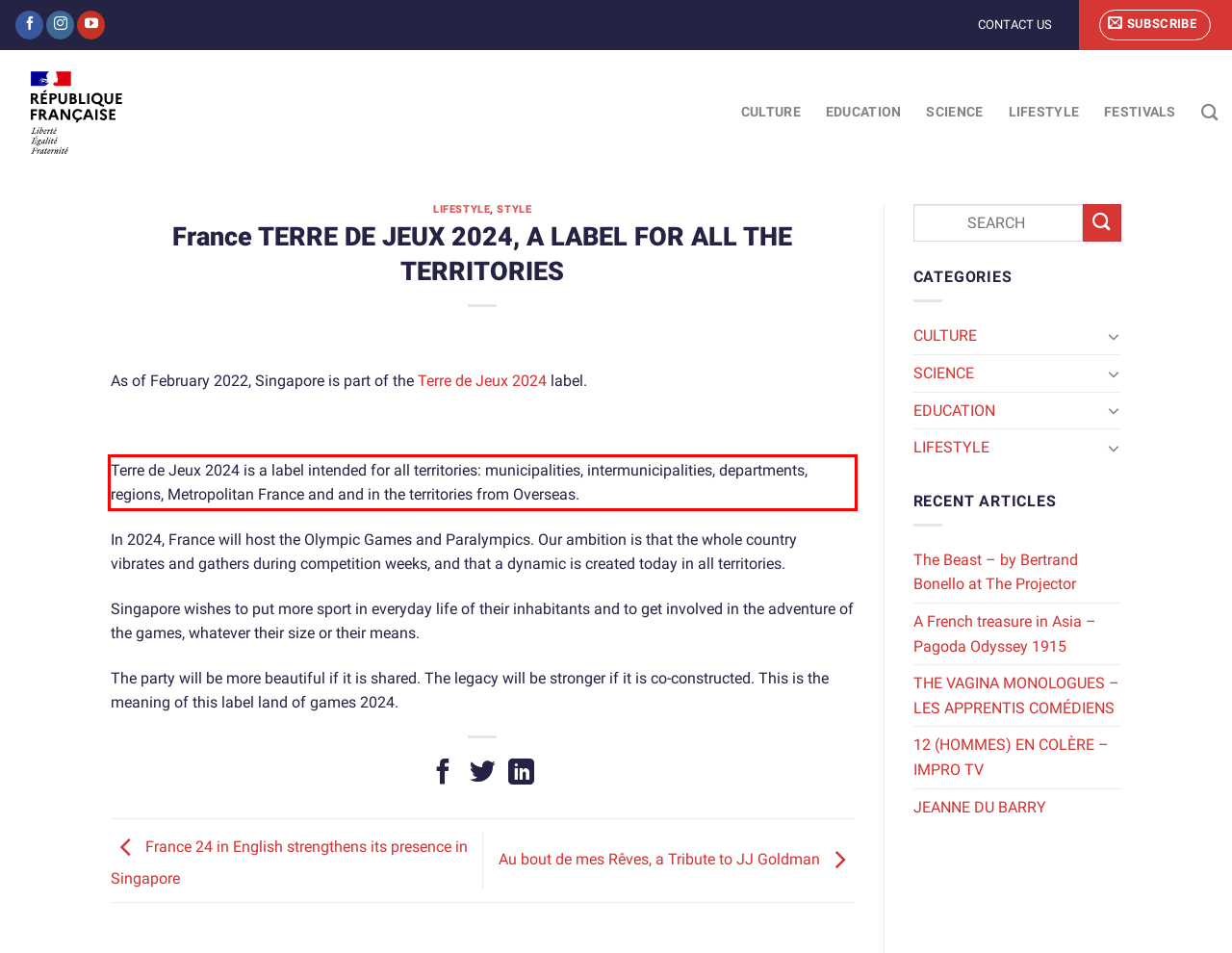Review the webpage screenshot provided, and perform OCR to extract the text from the red bounding box.

Terre de Jeux 2024 is a label intended for all territories: municipalities, intermunicipalities, departments, regions, Metropolitan France and and in the territories from Overseas.